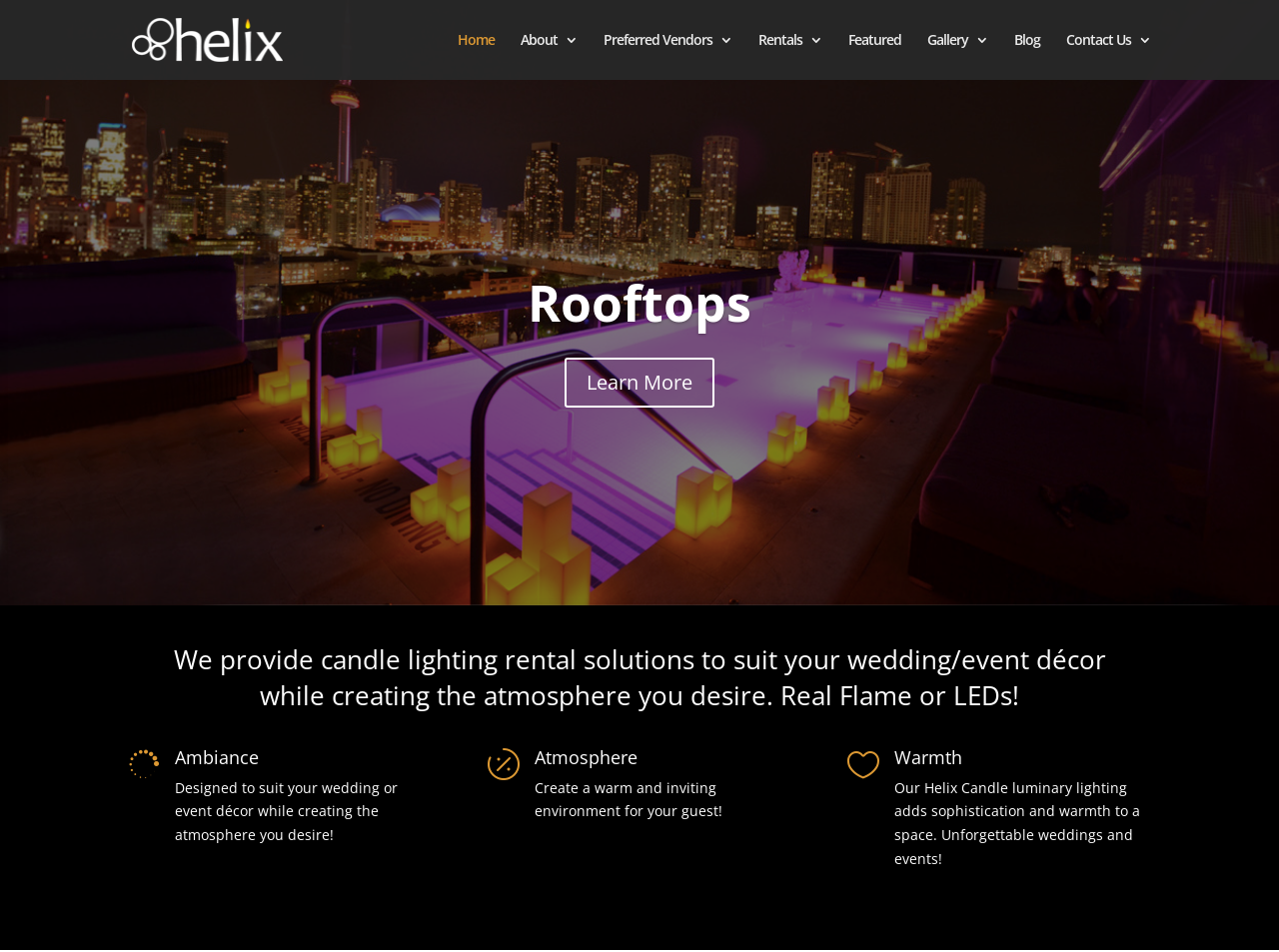From the element description: "Rooftops", extract the bounding box coordinates of the UI element. The coordinates should be expressed as four float numbers between 0 and 1, in the order [left, top, right, bottom].

[0.412, 0.285, 0.588, 0.357]